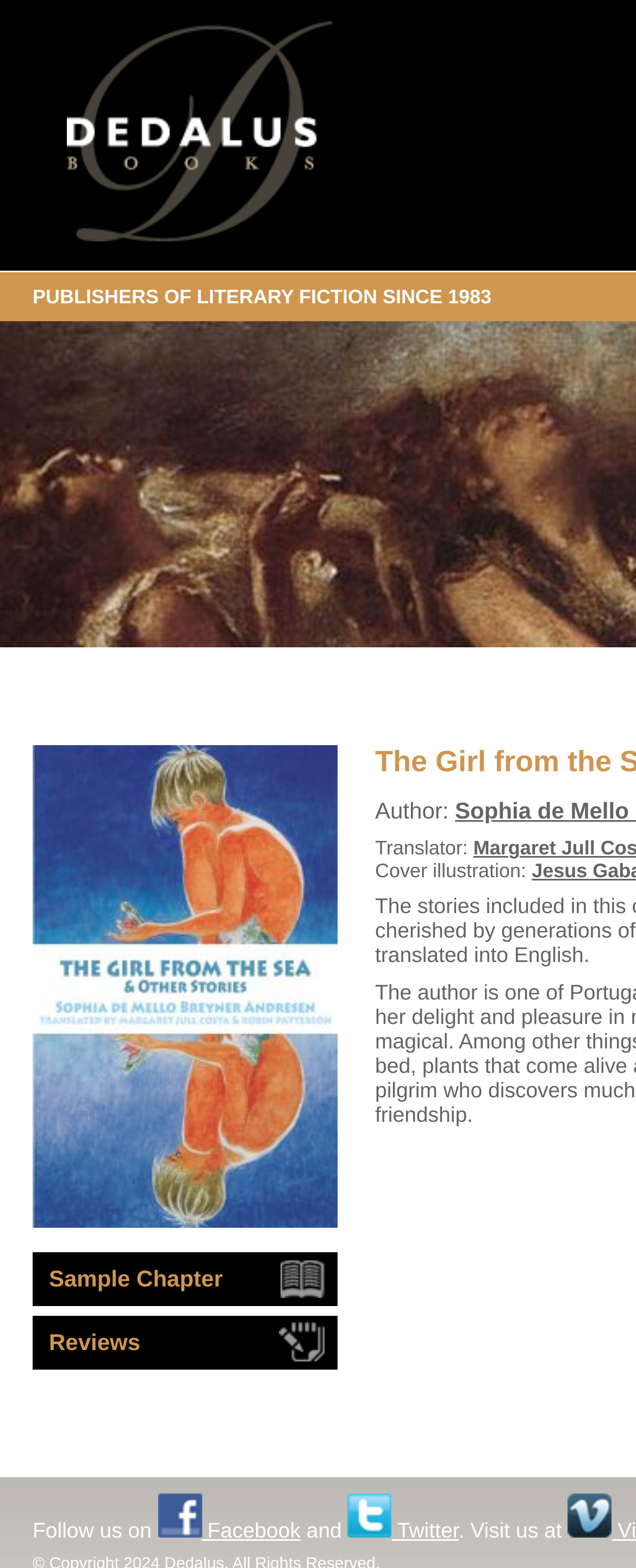What is the name of the book on this page?
Look at the screenshot and give a one-word or phrase answer.

The Girl from the Sea